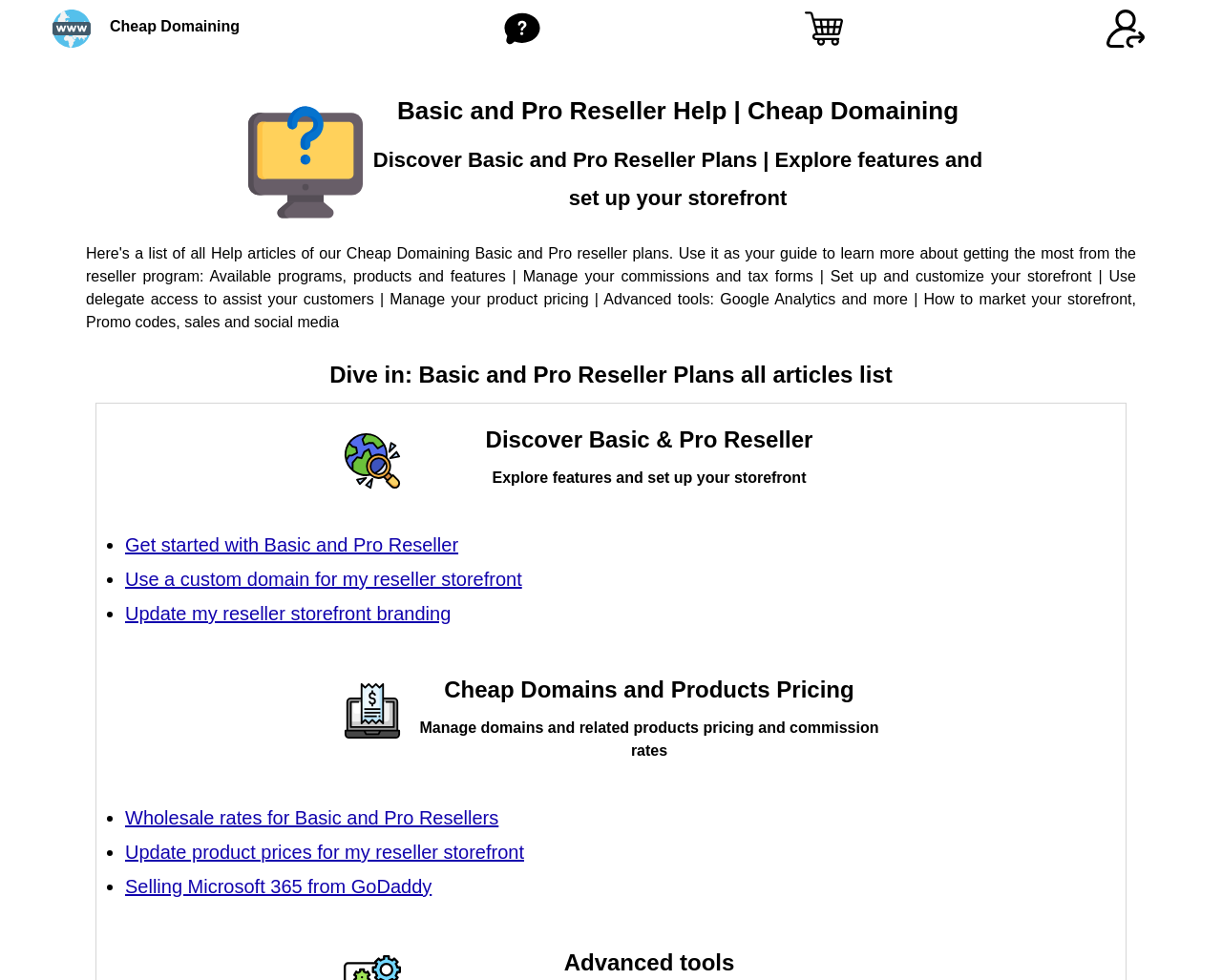Provide an in-depth description of the elements and layout of the webpage.

The webpage is about discovering Basic and Pro Reseller Plans, with a focus on exploring features and setting up a storefront. At the top left corner, there is a "Home" image, followed by a "Cheap Domaining" link. To the right of these elements, there are three more images: "Help", "Go to Cart", and "Sign In", in that order.

Below these top elements, there is a larger image with the title "Cheap Domain Names Reseller Help | Cheap Domaining". Next to this image, there is a heading that reads "Basic and Pro Reseller Help | Cheap Domaining", followed by another heading that summarizes the purpose of the page: "Discover Basic and Pro Reseller Plans | Explore features and set up your storefront".

On the left side of the page, there is a section with a heading "Dive in: Basic and Pro Reseller Plans all articles list". Below this, there are several sections with images, headings, and links related to reseller plans. The first section has an image and a heading "Discover Basic & Pro Reseller", with a static text "Explore features and set up your storefront" below it.

The next sections are organized as a list with bullet points, each containing a link to a specific topic, such as "Get started with Basic and Pro Reseller", "Use a custom domain for my reseller storefront", and "Update my reseller storefront branding". 

Further down the page, there is another section with an image and a heading "Cheap Domains and Products Pricing", followed by a static text "Manage domains and related products pricing and commission rates". This section also has a list with bullet points, containing links to topics like "Wholesale rates for Basic and Pro Resellers", "Update product prices for my reseller storefront", and "Selling Microsoft 365 from GoDaddy".

At the very bottom of the page, there is a heading "Advanced tools".